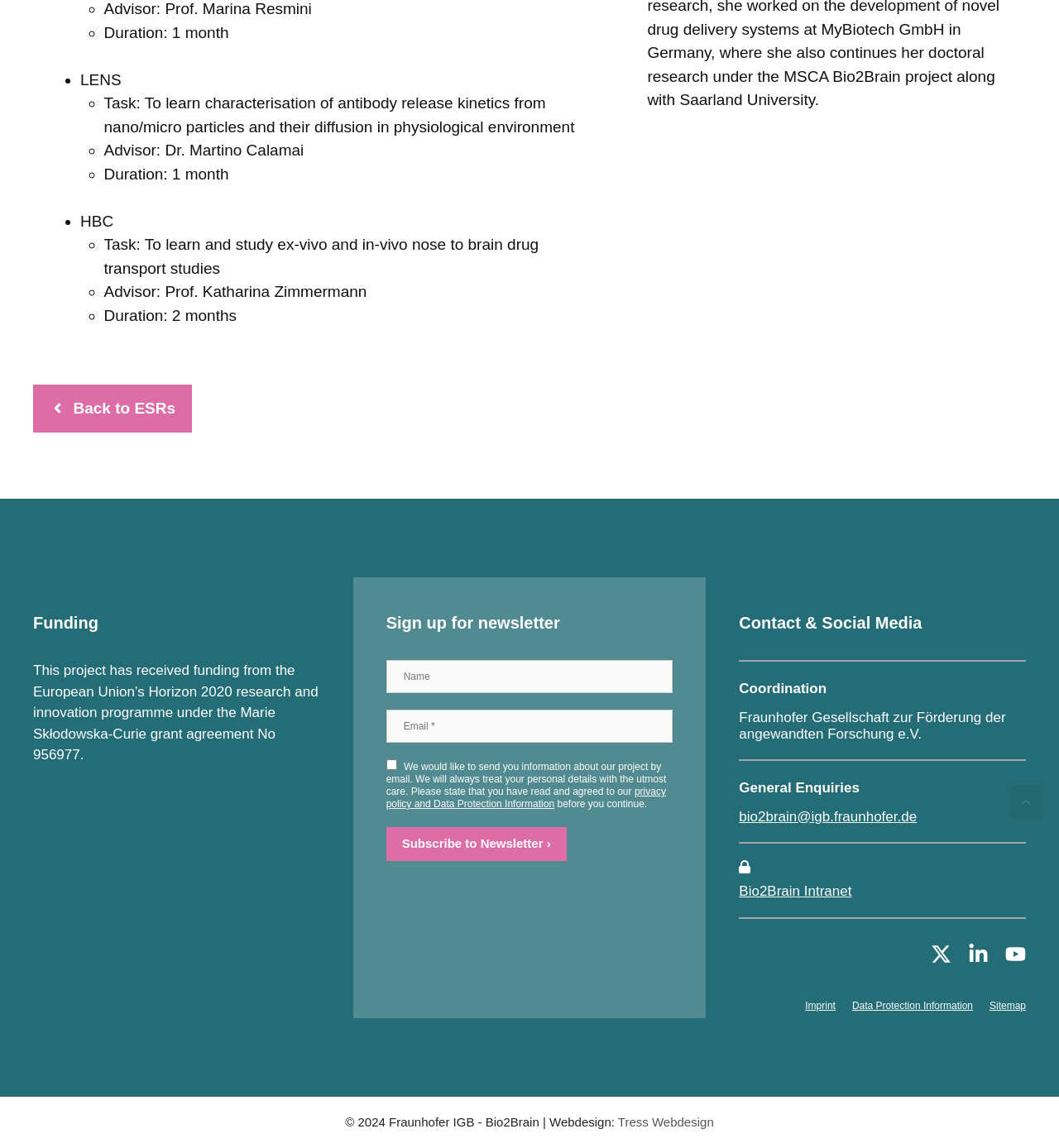How many advisors are listed?
Answer the question with a single word or phrase derived from the image.

3